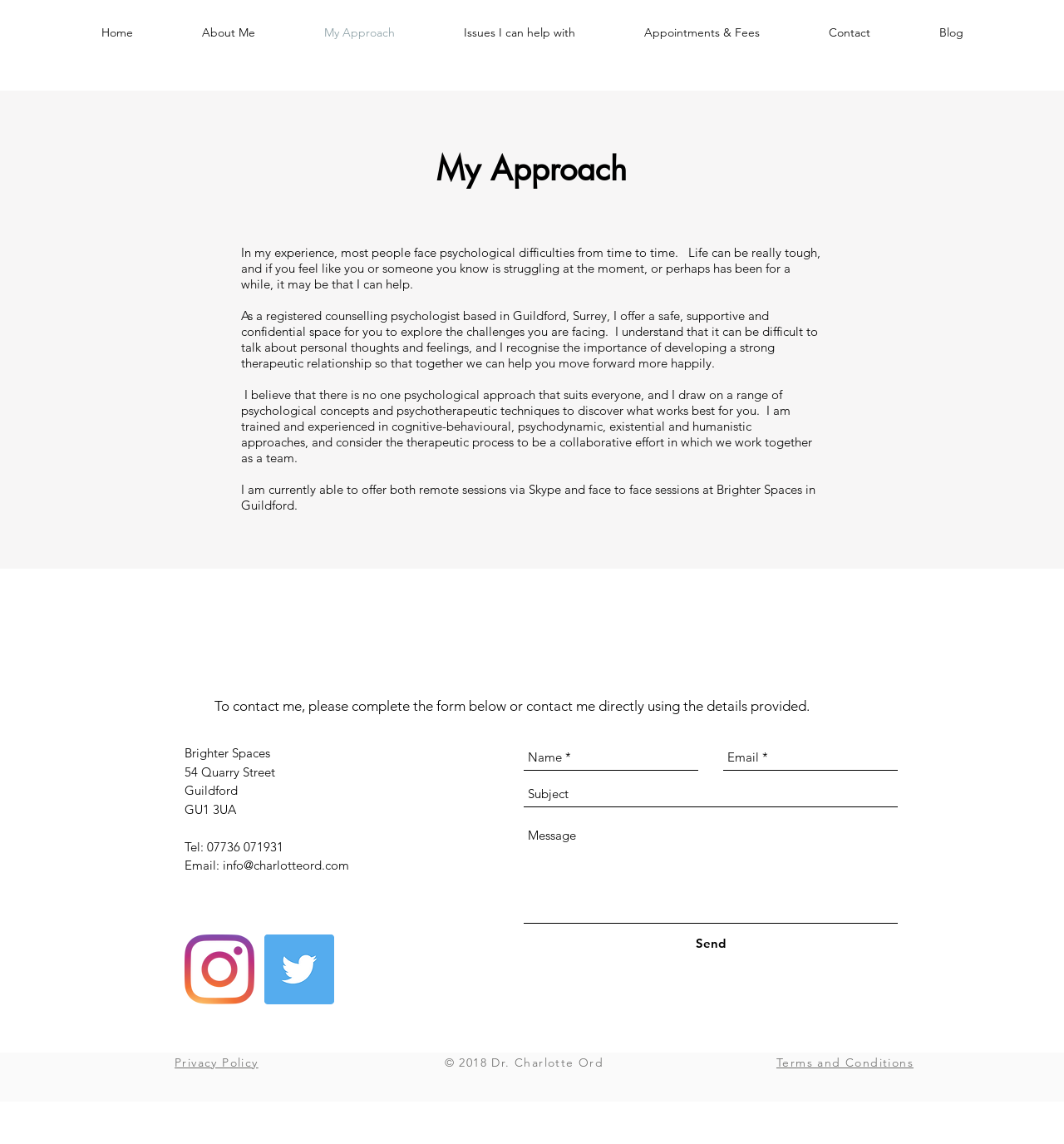Give a concise answer of one word or phrase to the question: 
What is the profession of the person offering therapy?

Psychologist